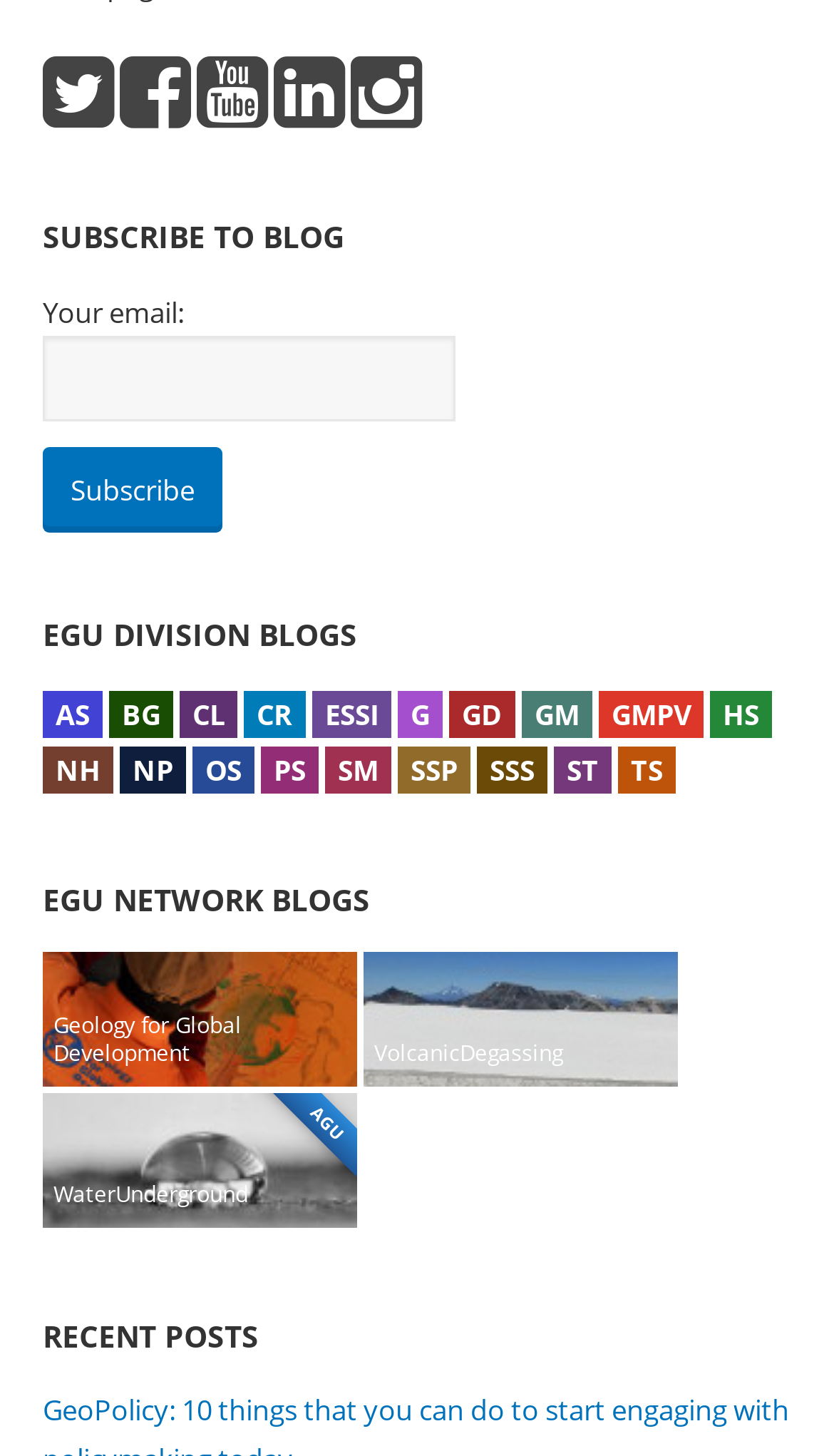Please pinpoint the bounding box coordinates for the region I should click to adhere to this instruction: "Enter your email address".

[0.051, 0.231, 0.546, 0.289]